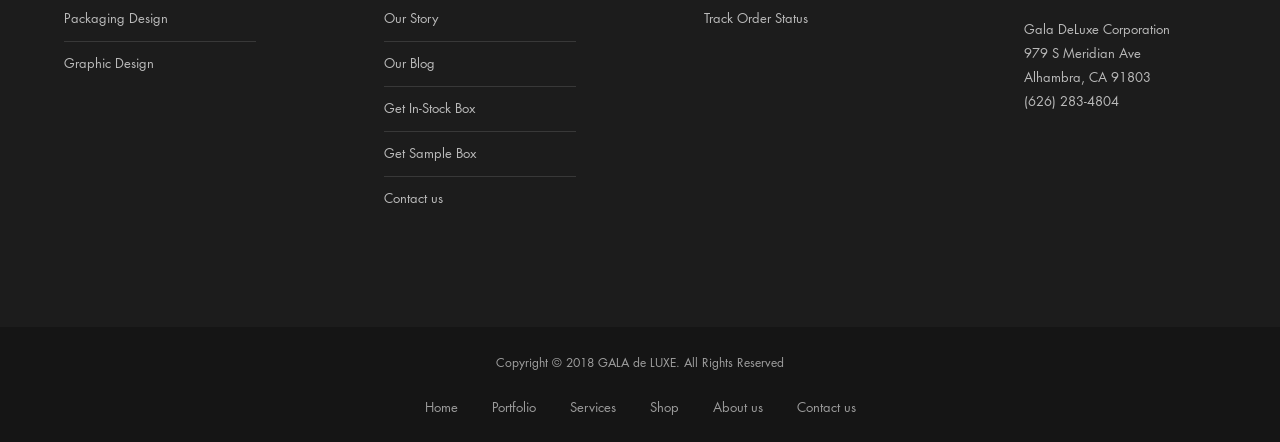Locate the bounding box coordinates of the clickable region necessary to complete the following instruction: "Call (626) 283-4804". Provide the coordinates in the format of four float numbers between 0 and 1, i.e., [left, top, right, bottom].

[0.8, 0.211, 0.874, 0.249]